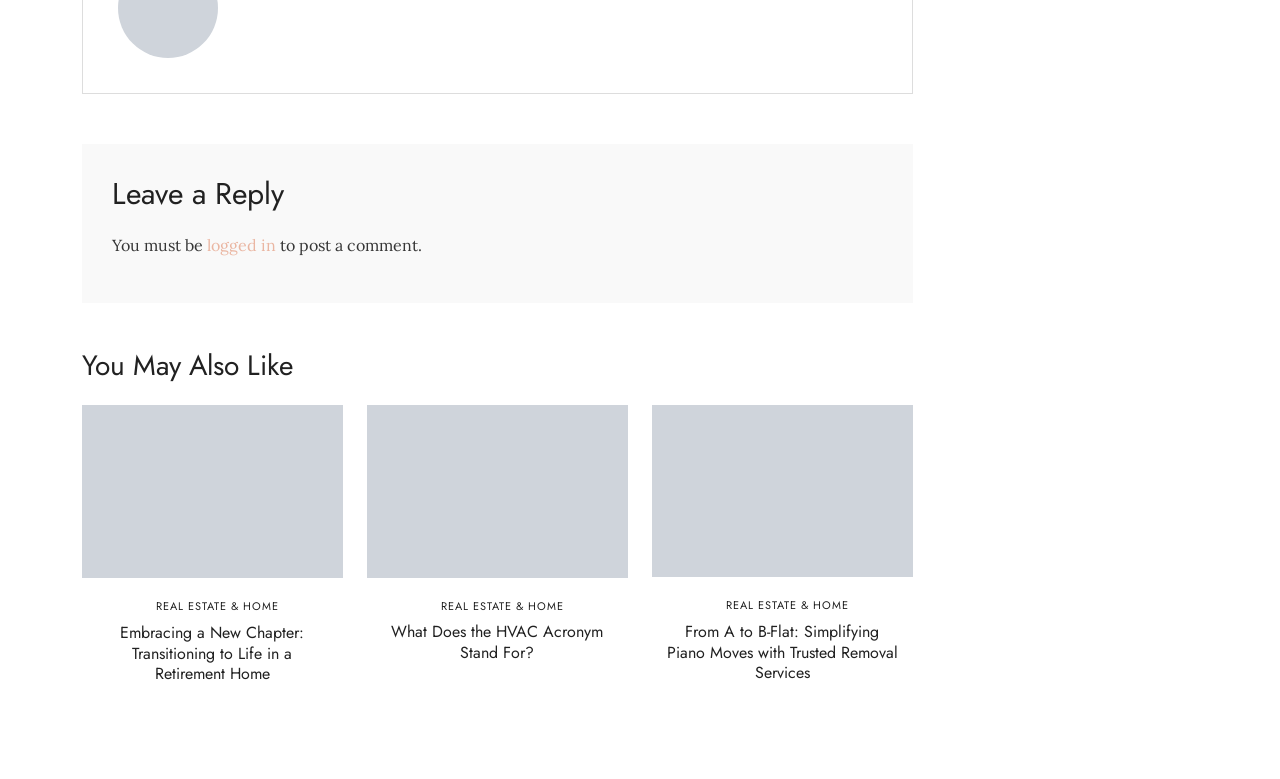Identify the bounding box coordinates of the section to be clicked to complete the task described by the following instruction: "click the 'What Does the HVAC Acronym Stand For?' link". The coordinates should be four float numbers between 0 and 1, formatted as [left, top, right, bottom].

[0.306, 0.796, 0.471, 0.852]